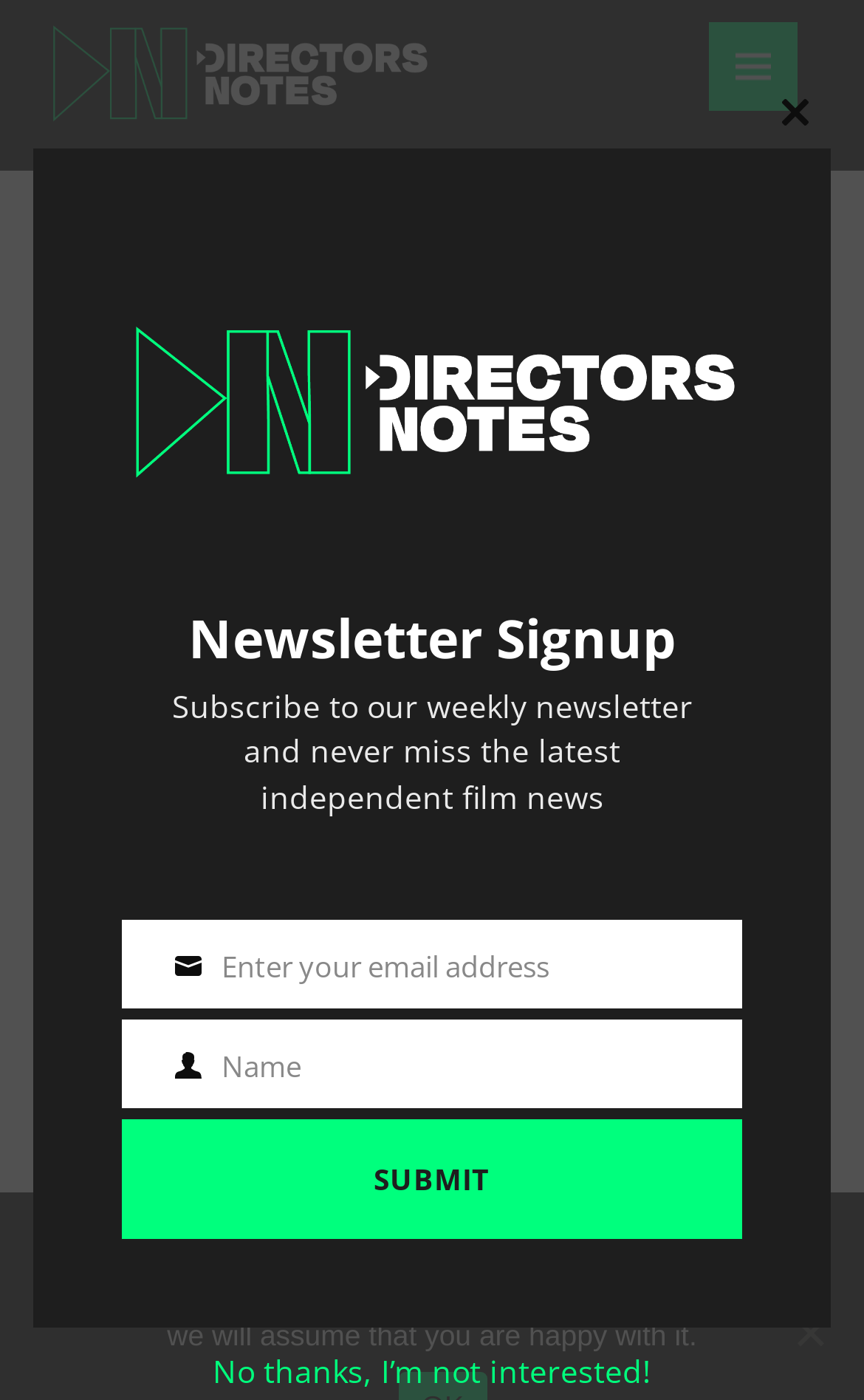Find and provide the bounding box coordinates for the UI element described with: "Close this module".

[0.879, 0.055, 0.962, 0.106]